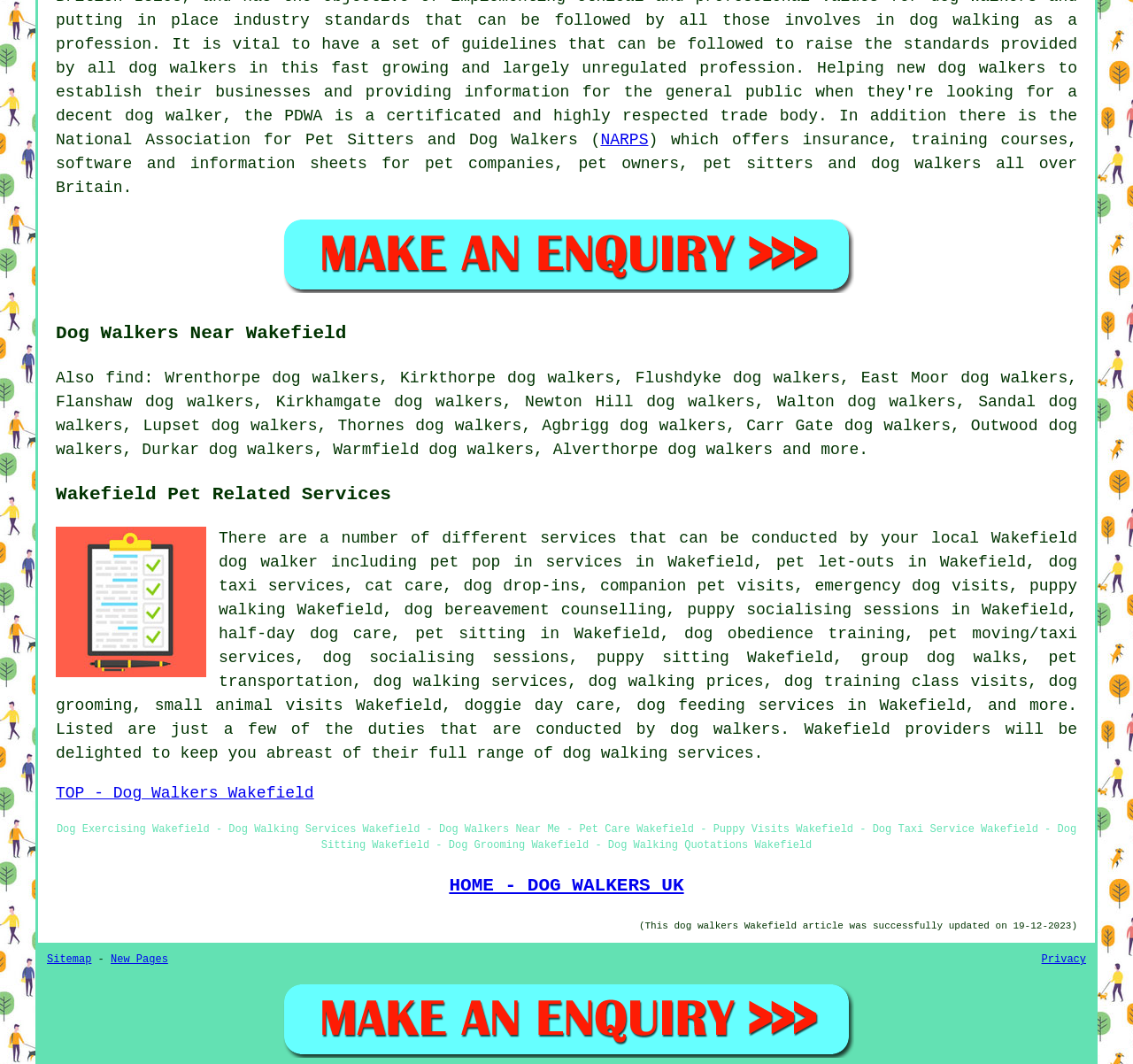Identify the coordinates of the bounding box for the element that must be clicked to accomplish the instruction: "Find dog walkers near Wakefield".

[0.049, 0.3, 0.951, 0.327]